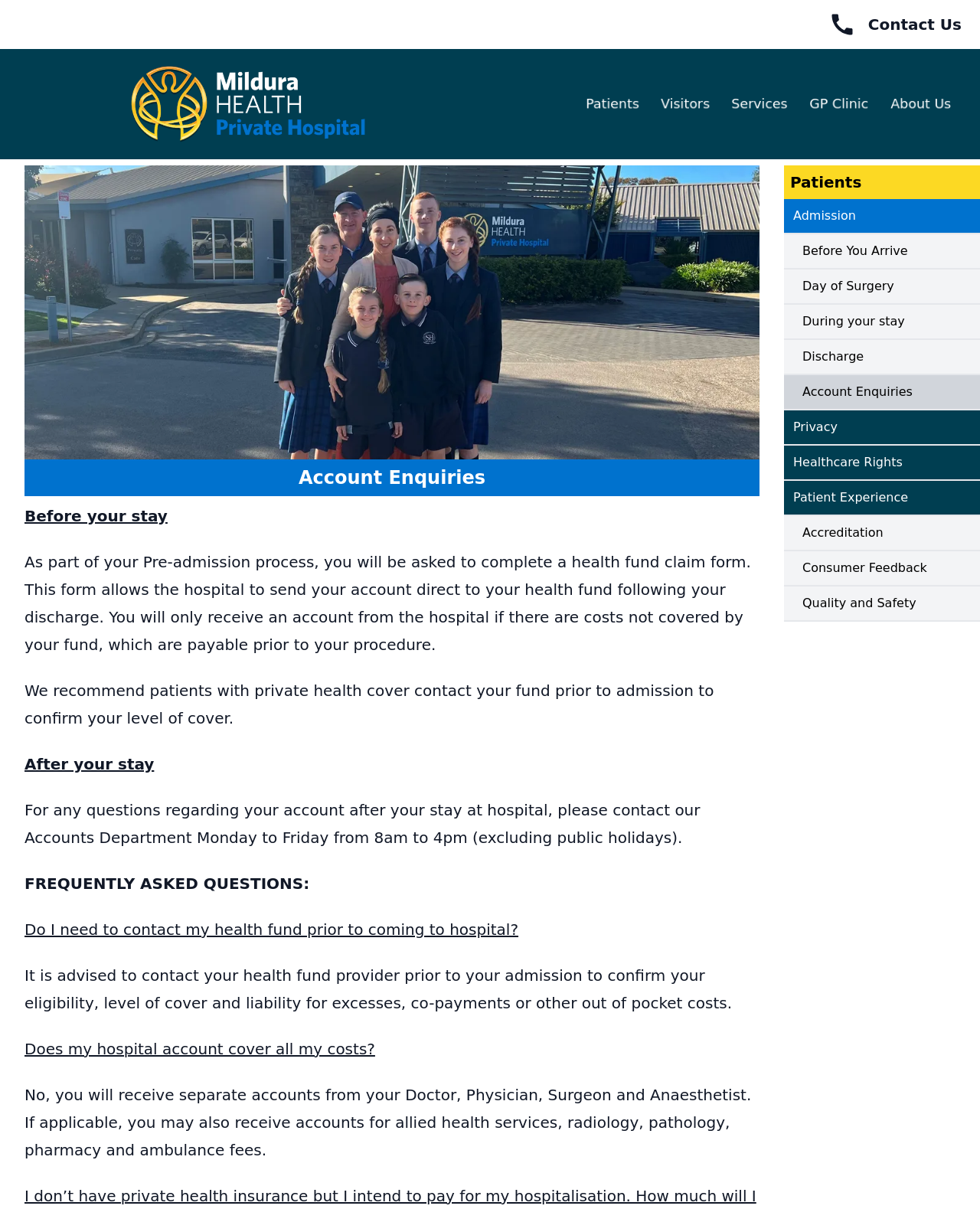What types of accounts may patients receive in addition to their hospital account?
Answer the question based on the image using a single word or a brief phrase.

Doctor, Physician, Surgeon, Anaesthetist, allied health services, radiology, pathology, pharmacy, ambulance fees